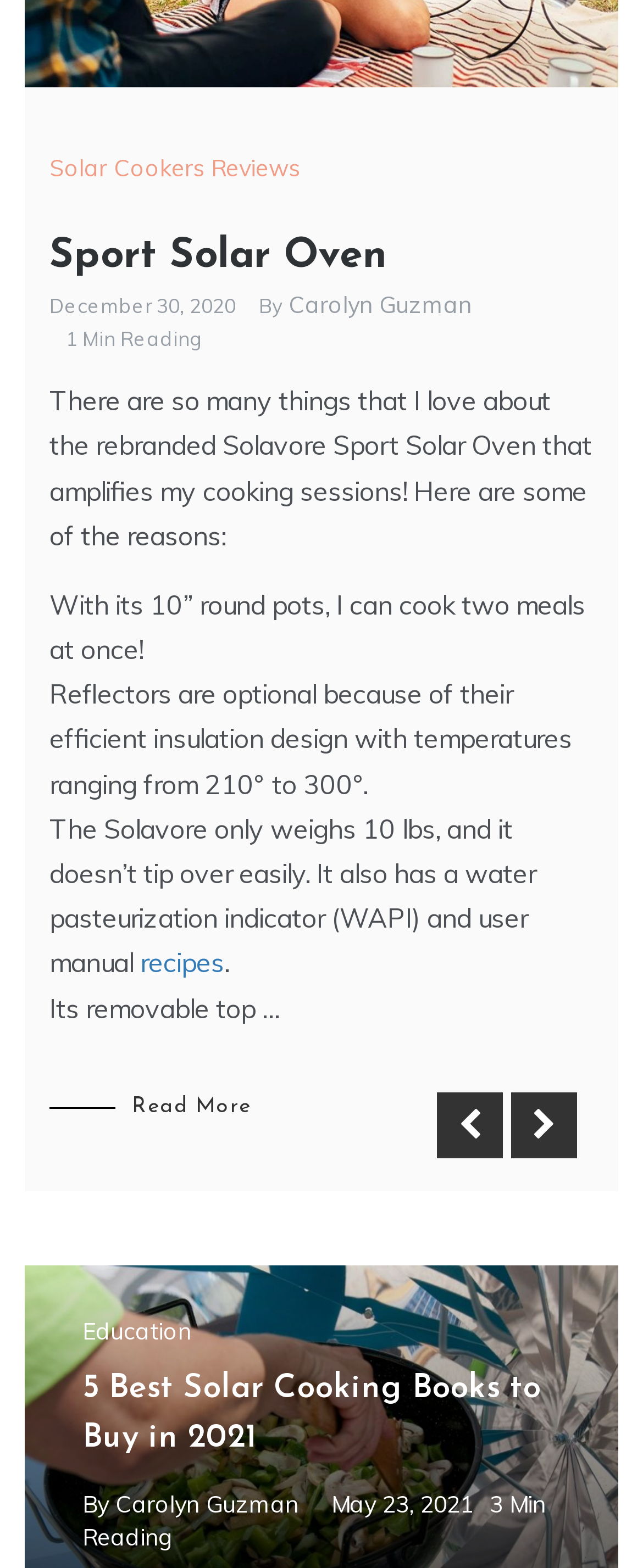Identify the bounding box coordinates of the HTML element based on this description: "Previous".

[0.679, 0.754, 0.782, 0.796]